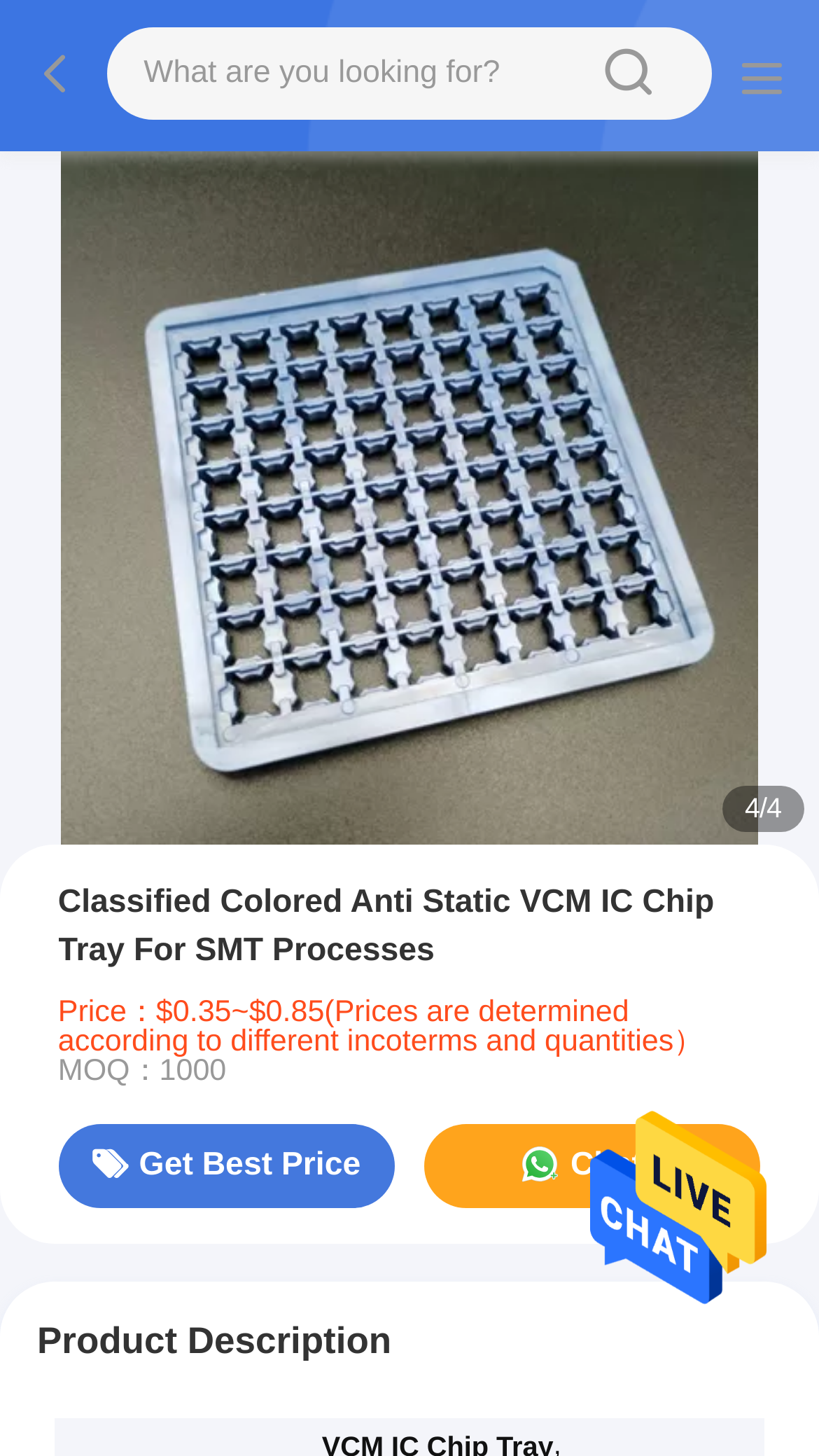Determine which piece of text is the heading of the webpage and provide it.

Classified Colored Anti Static VCM IC Chip Tray For SMT Processes